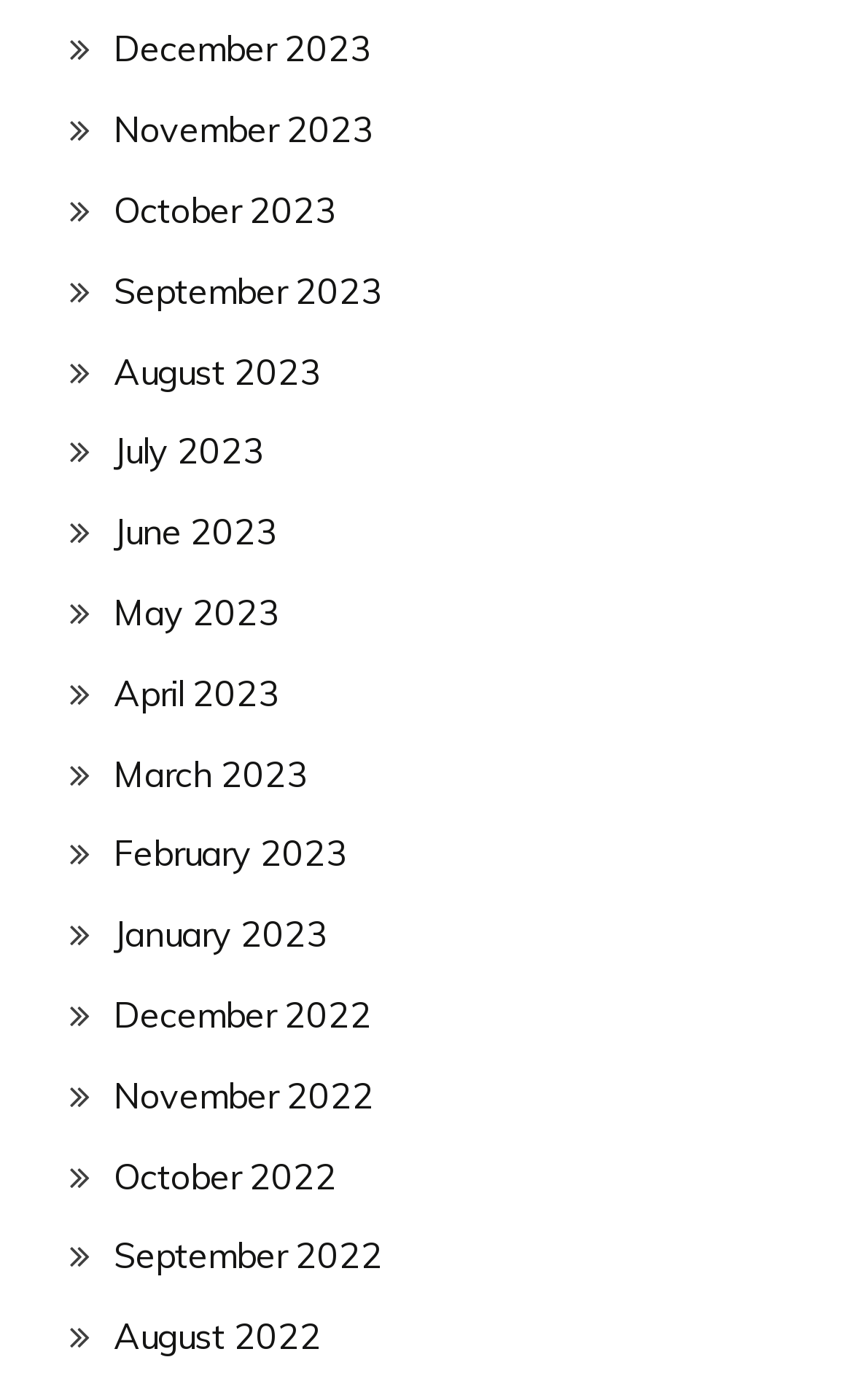Locate the bounding box coordinates of the area to click to fulfill this instruction: "View August 2023". The bounding box should be presented as four float numbers between 0 and 1, in the order [left, top, right, bottom].

[0.133, 0.249, 0.377, 0.281]